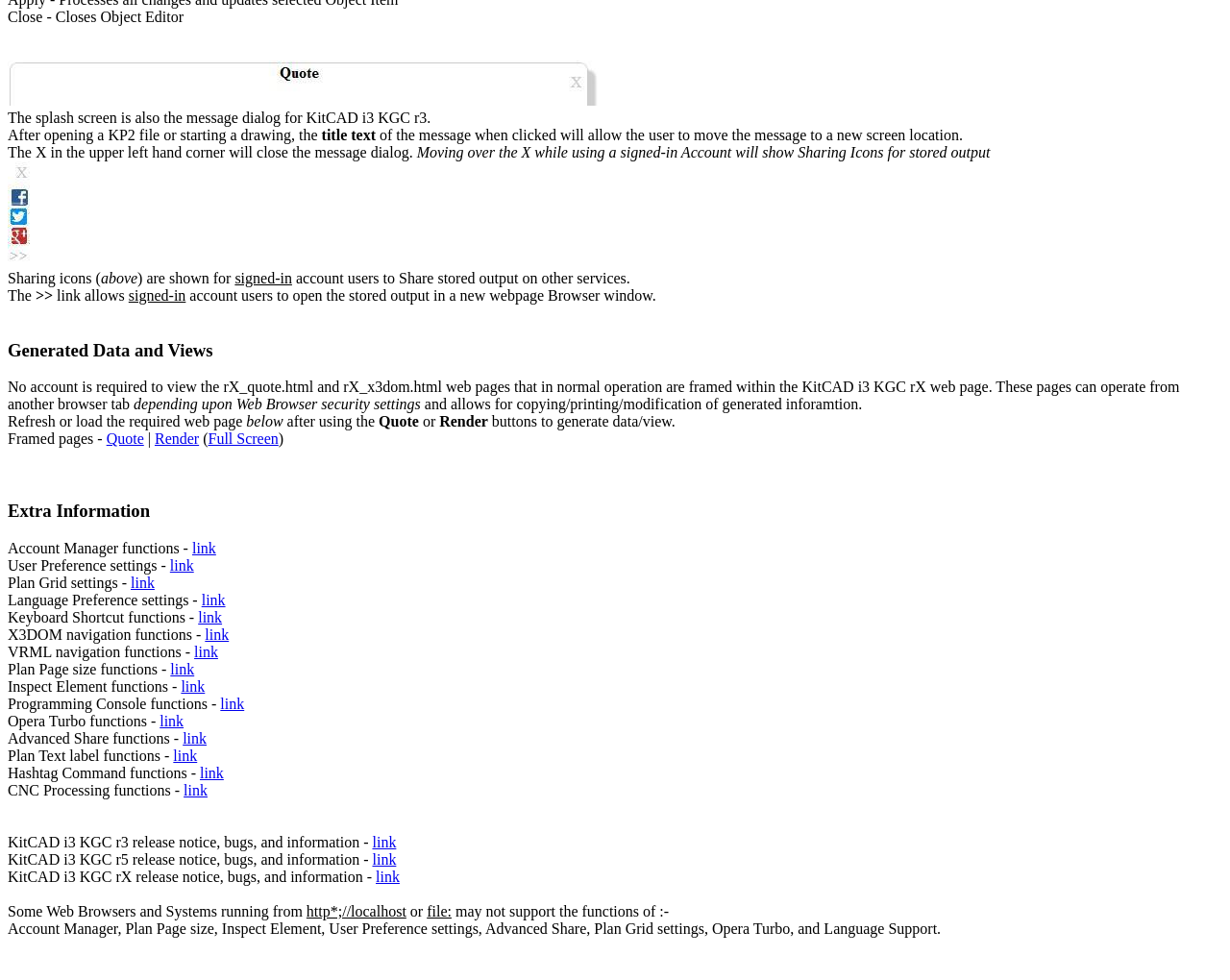What is the purpose of the 'Quote' and 'Render' buttons?
Based on the content of the image, thoroughly explain and answer the question.

The 'Quote' and 'Render' buttons are used to generate data/view. This is mentioned in the text 'Refresh or load the required web page below after using the Quote or Render buttons to generate data/view'.